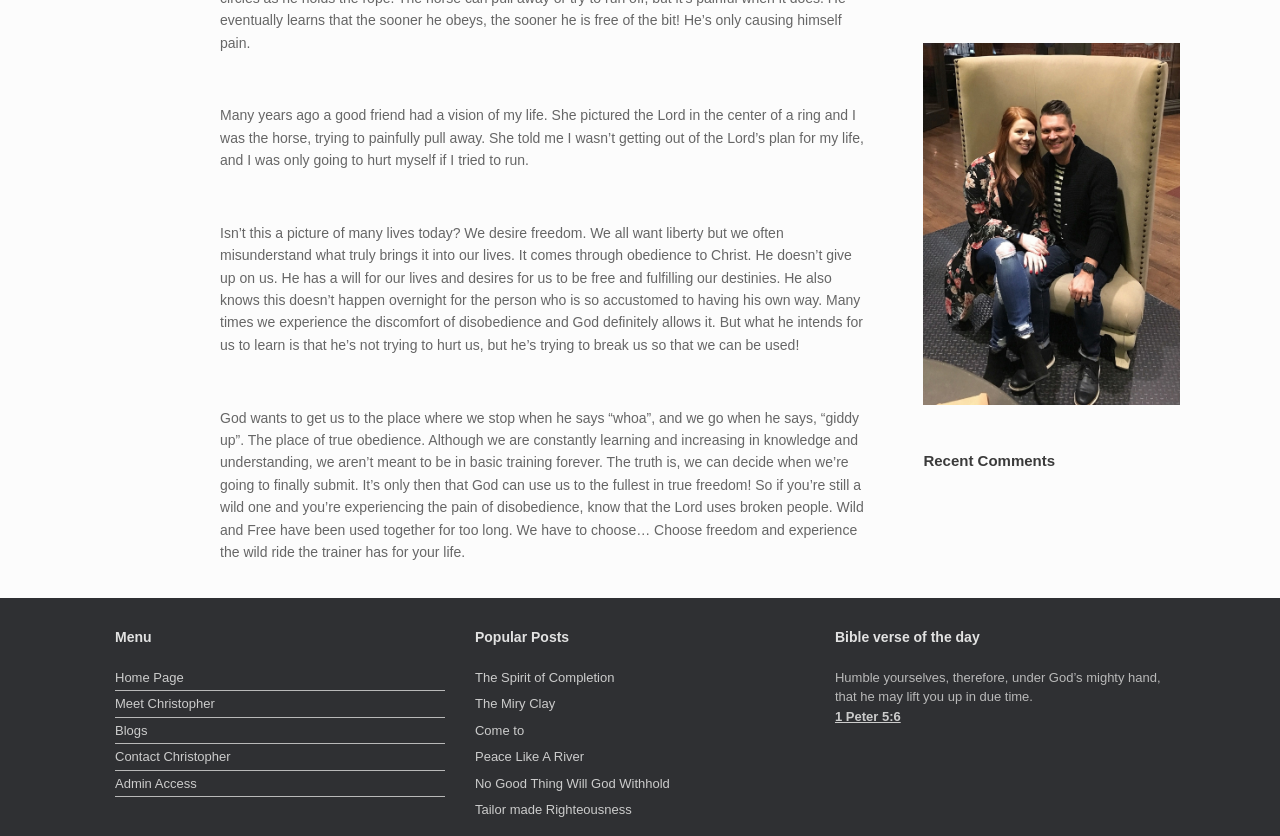Locate the bounding box coordinates of the UI element described by: "Peace Like A River". Provide the coordinates as four float numbers between 0 and 1, formatted as [left, top, right, bottom].

[0.371, 0.896, 0.456, 0.914]